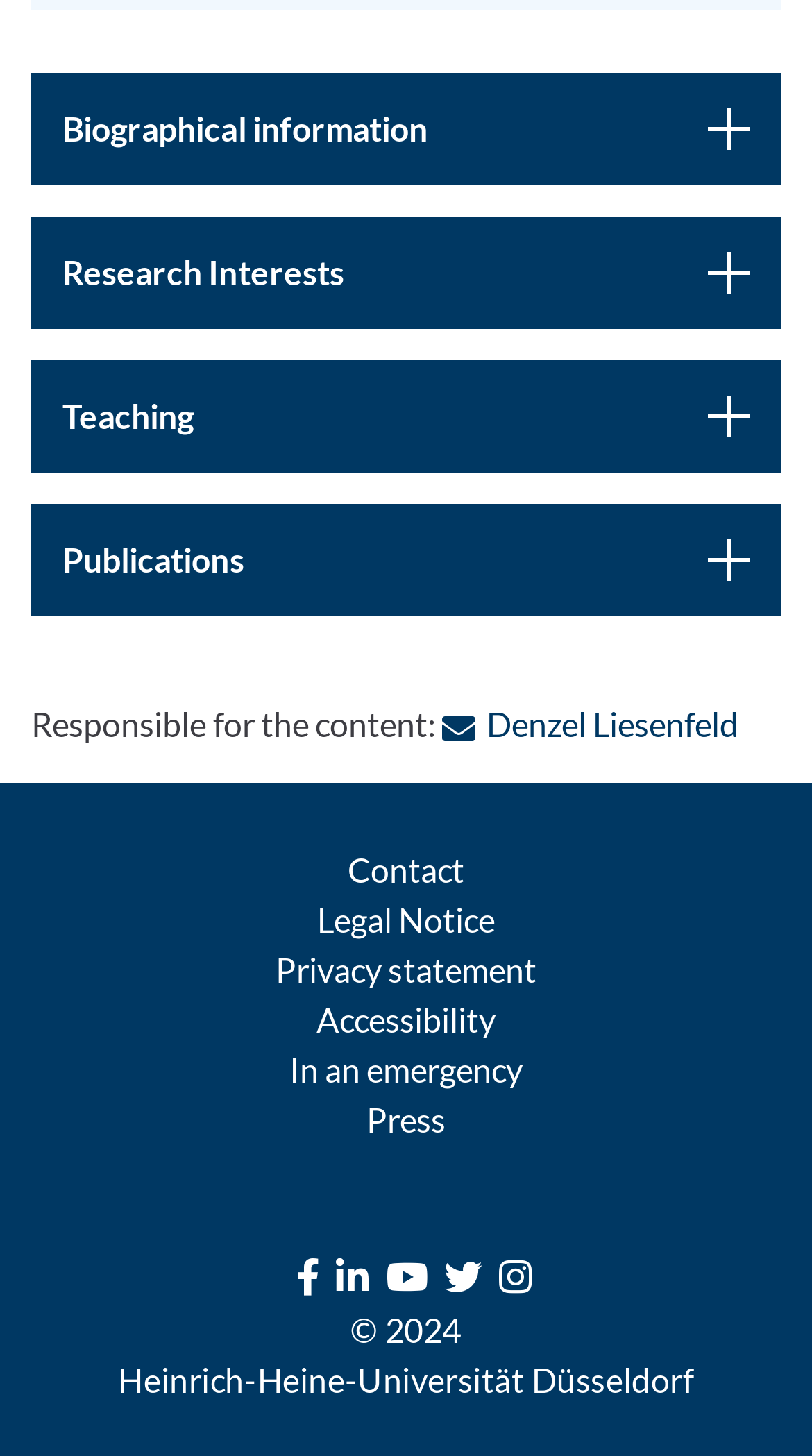Please find the bounding box coordinates of the element that you should click to achieve the following instruction: "Visit Facebook". The coordinates should be presented as four float numbers between 0 and 1: [left, top, right, bottom].

[0.365, 0.861, 0.393, 0.892]